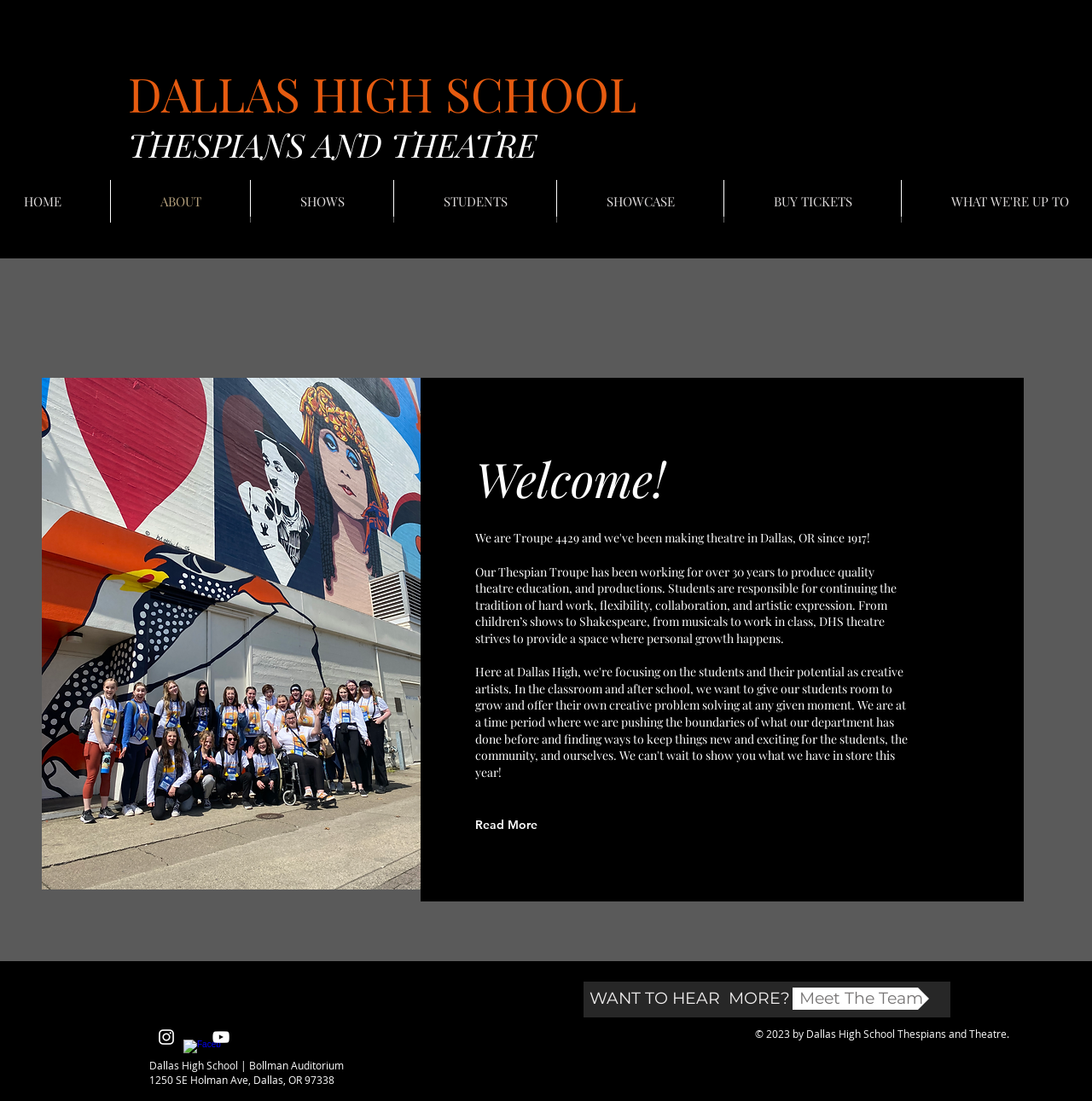What social media platforms are linked on the page?
Please answer the question as detailed as possible based on the image.

I found the answer by looking at the list 'Social Bar' which contains links to Instagram and Facebook, represented by their respective icons.